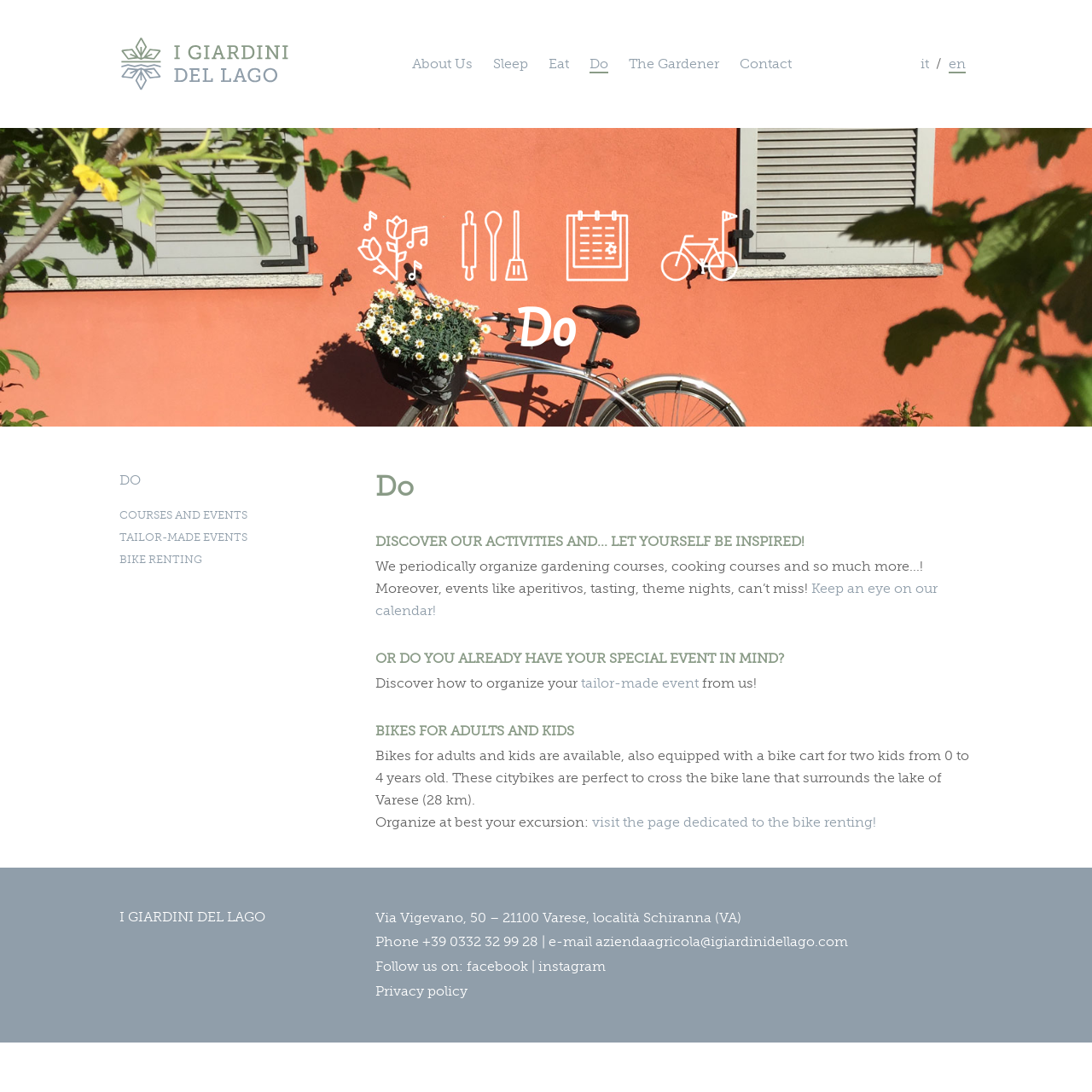Could you provide the bounding box coordinates for the portion of the screen to click to complete this instruction: "Explore the 'COURSES AND EVENTS' section"?

[0.109, 0.466, 0.227, 0.477]